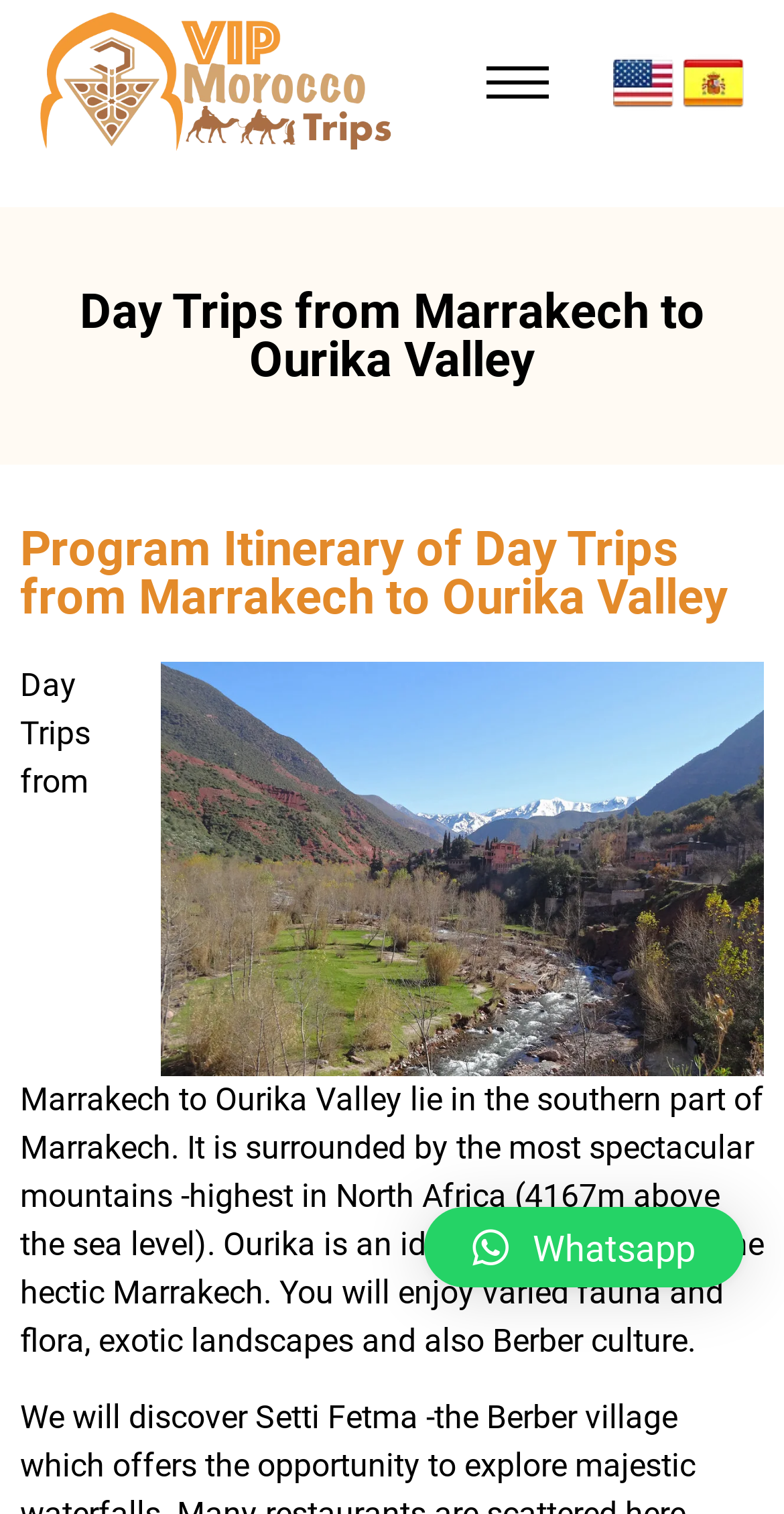Observe the image and answer the following question in detail: What is the location of Ourika Valley?

Based on the webpage content, it is mentioned that 'Day Trips from Marrakech to Ourika Valley lie in the southern part of Marrakech.' This information is obtained from the StaticText element with the description 'Day Trips from Marrakech to Ourika Valley lie in the southern part of Marrakech...'.